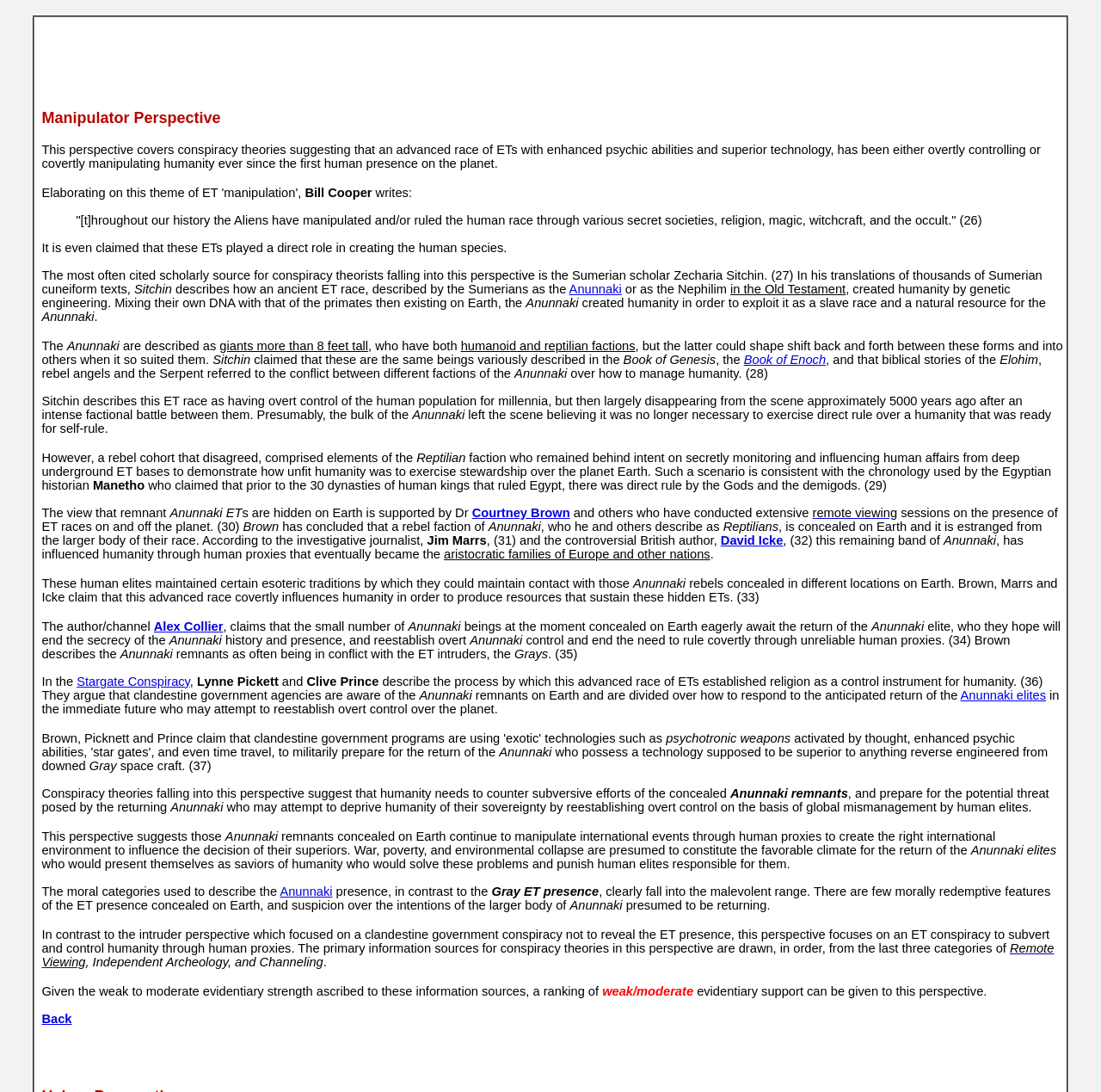Specify the bounding box coordinates of the element's area that should be clicked to execute the given instruction: "click the link 'David Icke'". The coordinates should be four float numbers between 0 and 1, i.e., [left, top, right, bottom].

[0.655, 0.489, 0.711, 0.501]